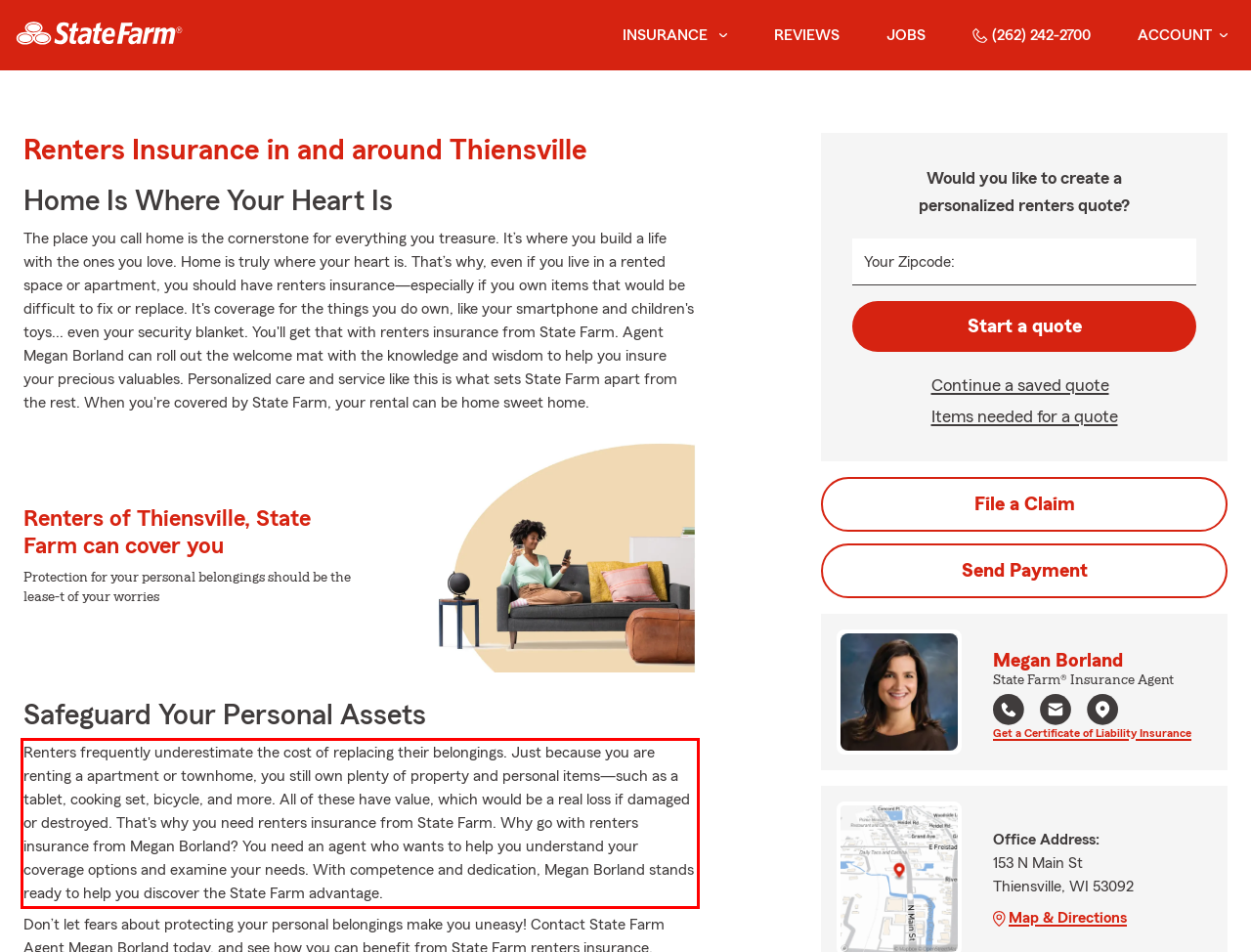Please examine the screenshot of the webpage and read the text present within the red rectangle bounding box.

Renters frequently underestimate the cost of replacing their belongings. Just because you are renting a apartment or townhome, you still own plenty of property and personal items—such as a tablet, cooking set, bicycle, and more. All of these have value, which would be a real loss if damaged or destroyed. That's why you need renters insurance from State Farm. Why go with renters insurance from Megan Borland? You need an agent who wants to help you understand your coverage options and examine your needs. With competence and dedication, Megan Borland stands ready to help you discover the State Farm advantage.